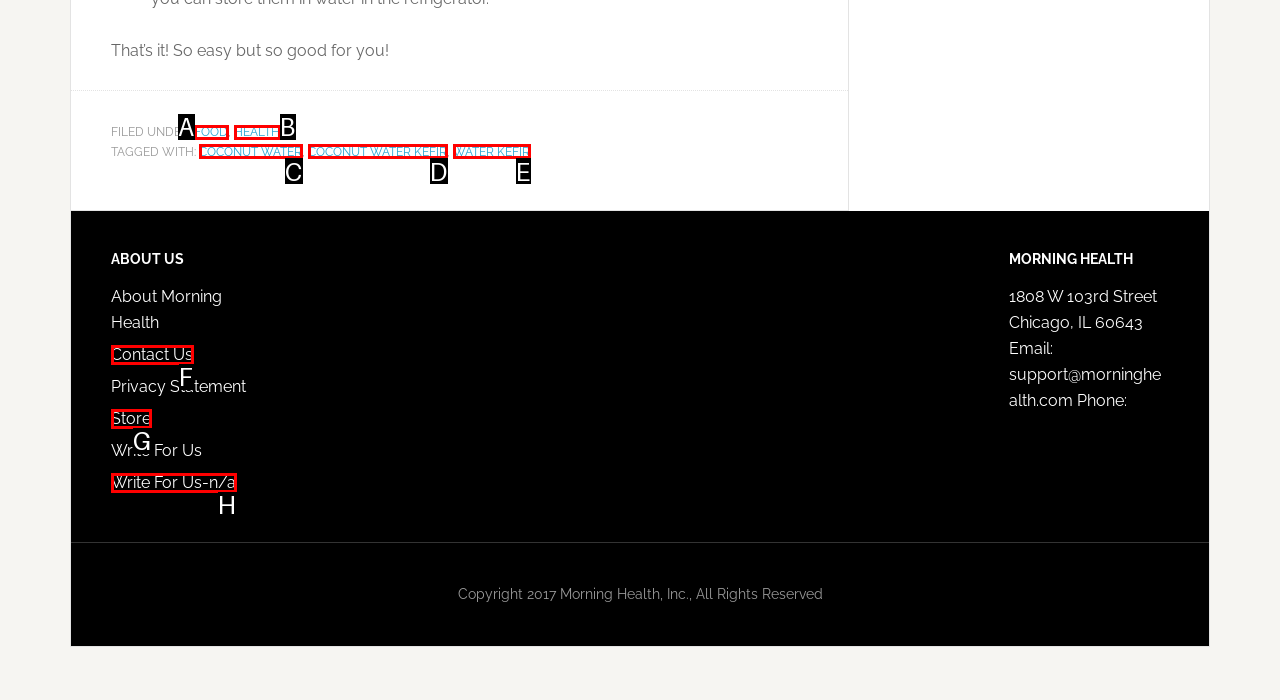Select the option that fits this description: Food
Answer with the corresponding letter directly.

A